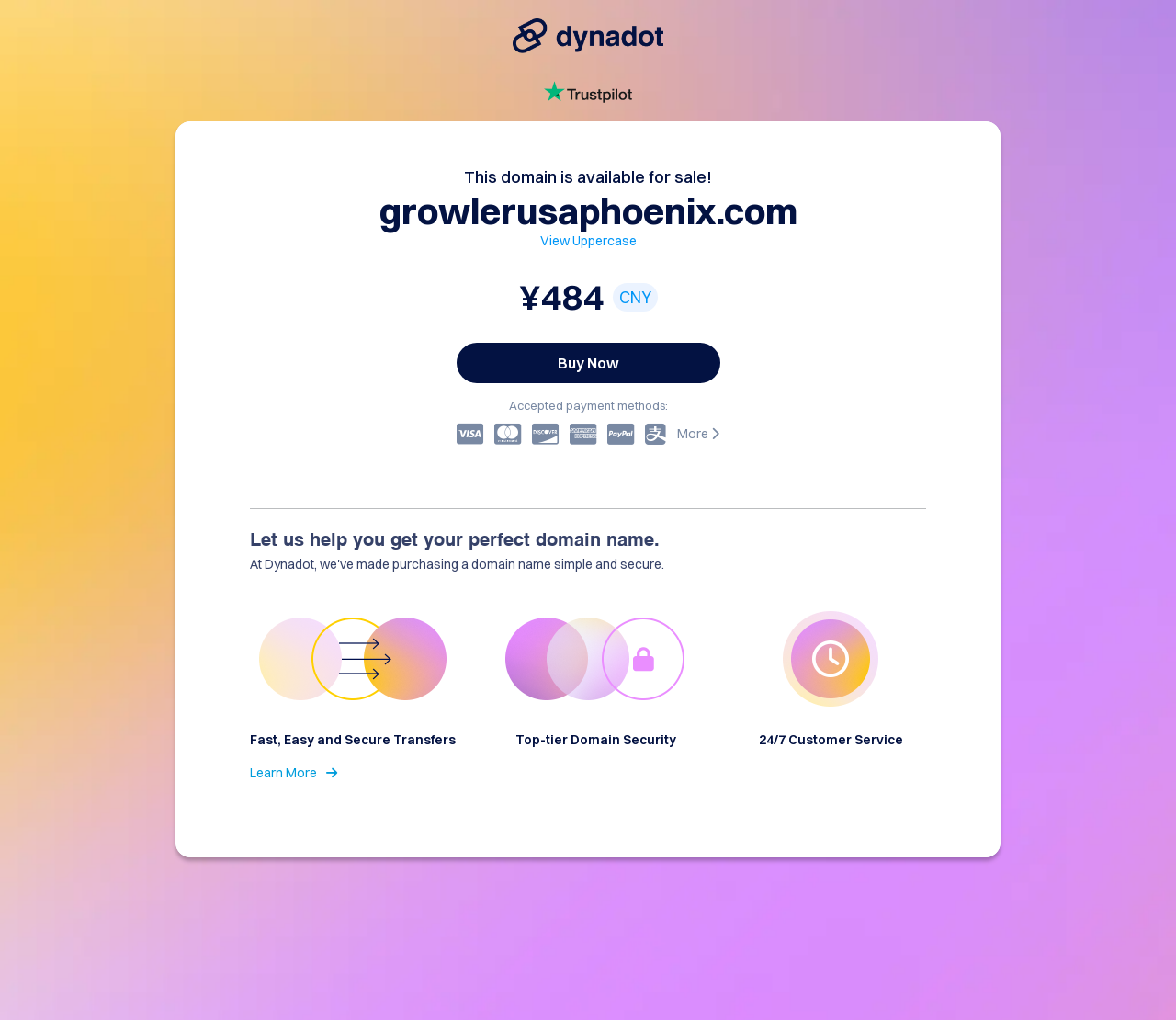Locate and provide the bounding box coordinates for the HTML element that matches this description: "More".

[0.576, 0.416, 0.612, 0.435]